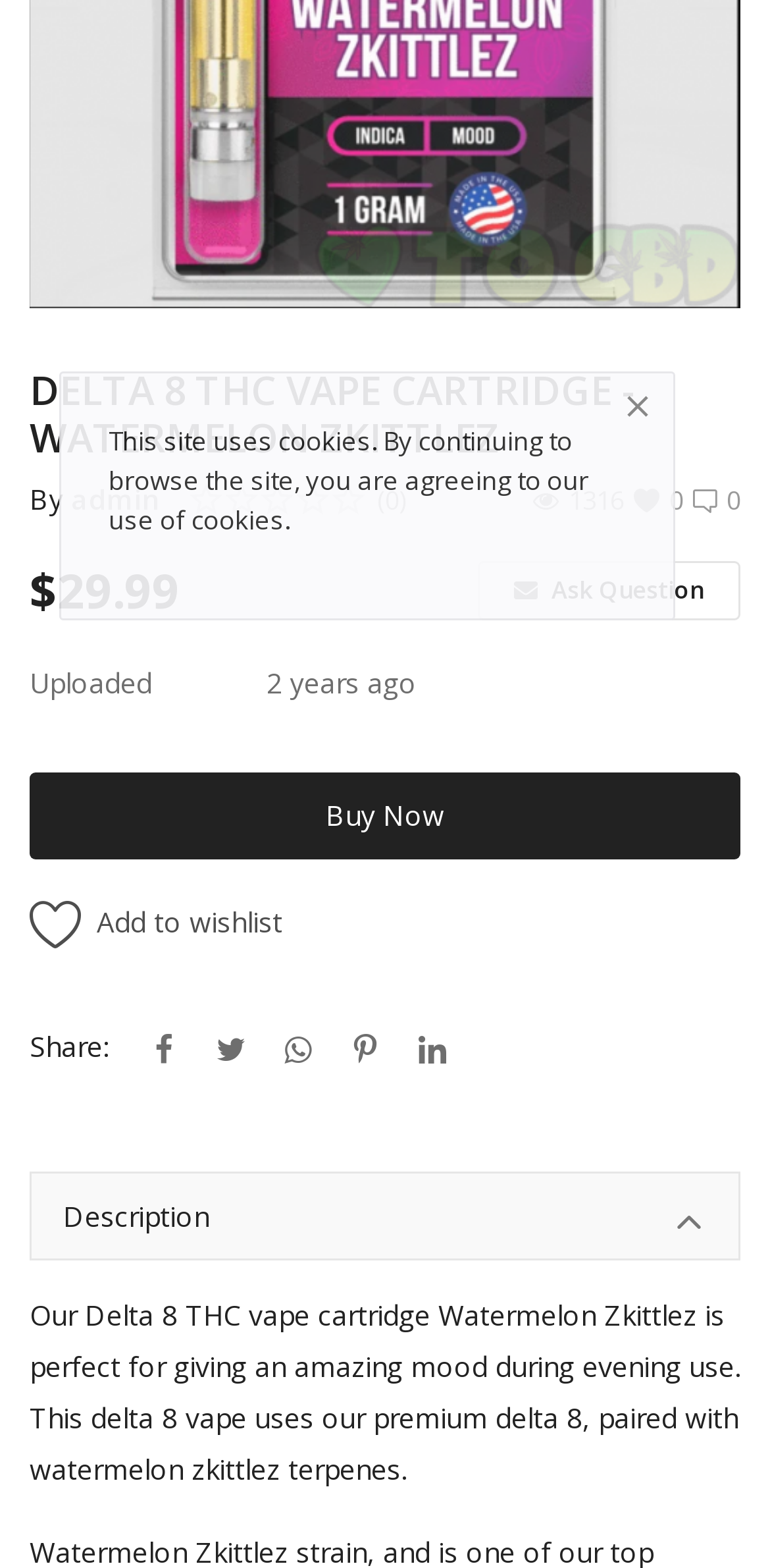Predict the bounding box coordinates for the UI element described as: "CBD Vape". The coordinates should be four float numbers between 0 and 1, presented as [left, top, right, bottom].

[0.038, 0.016, 0.756, 0.072]